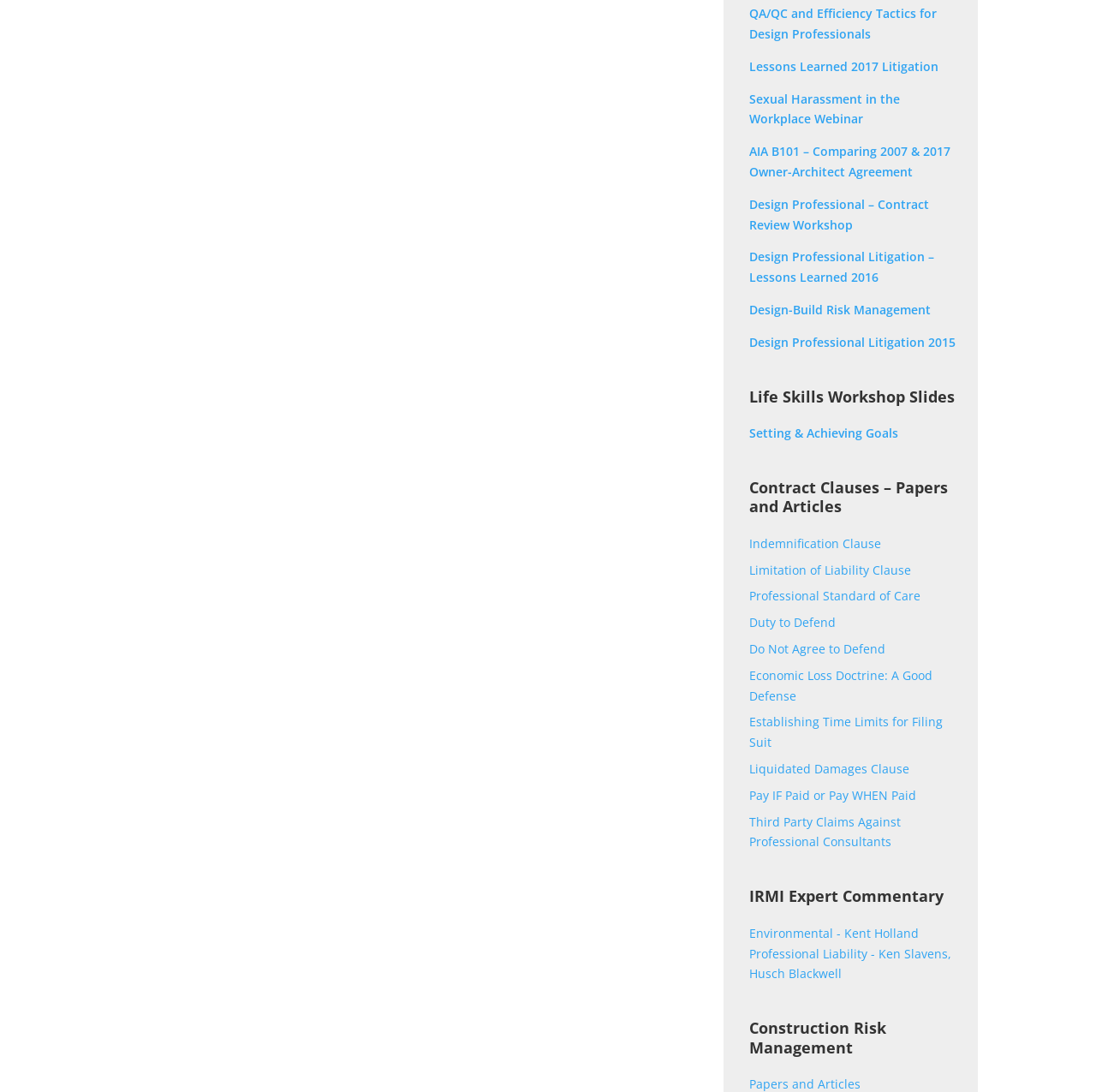Pinpoint the bounding box coordinates of the area that should be clicked to complete the following instruction: "Learn about Construction Risk Management". The coordinates must be given as four float numbers between 0 and 1, i.e., [left, top, right, bottom].

[0.683, 0.925, 0.876, 0.984]